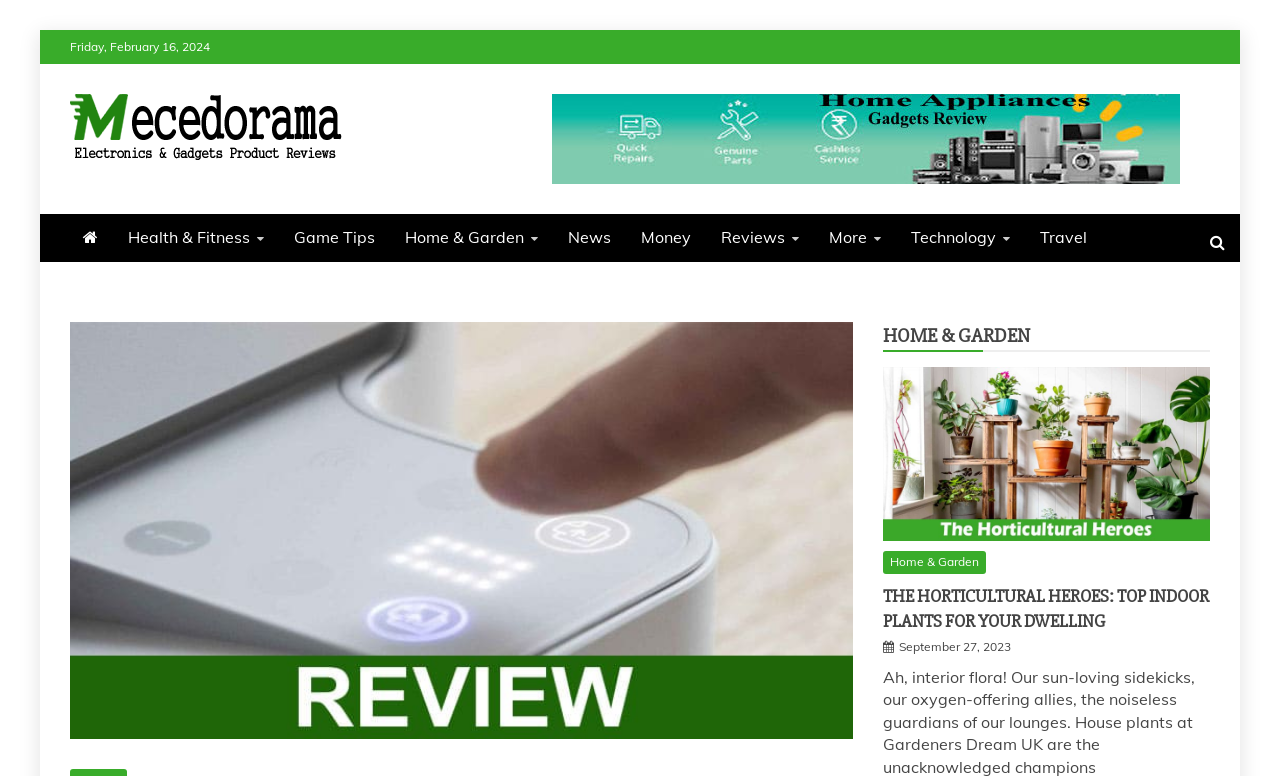Provide a thorough description of this webpage.

The webpage is about HP Solution Center Flash Error, with a focus on the reason behind the issue. At the top-left corner, there is a link to skip to the content. Next to it, the current date, Friday, February 16, 2024, is displayed. 

On the top-center, the Mecedoroma logo is present, accompanied by a link to the website's homepage. Below the logo, there is a horizontal menu with various categories, including Health & Fitness, Game Tips, Home & Garden, News, Money, Reviews, More, Technology, and Travel. Each category has an icon next to it.

On the right side of the menu, there is a small image, and below it, a large image related to the HP Solution Center Flash Error article. The article's title is not explicitly mentioned, but it seems to be the main content of the page.

Below the menu, there are several sections. The first section is headed by "HOME & GARDEN" and contains a link to an article titled "The Horticultural Heroes Top Indoor Plants for Your Dwelling". This article has a corresponding image and a link to the Home & Garden category. 

The second section has a heading "THE HORTICULTURAL HEROES: TOP INDOOR PLANTS FOR YOUR DWELLING" and contains a link to the same article. There is also a link to the publication date, September 27, 2023, below the article.